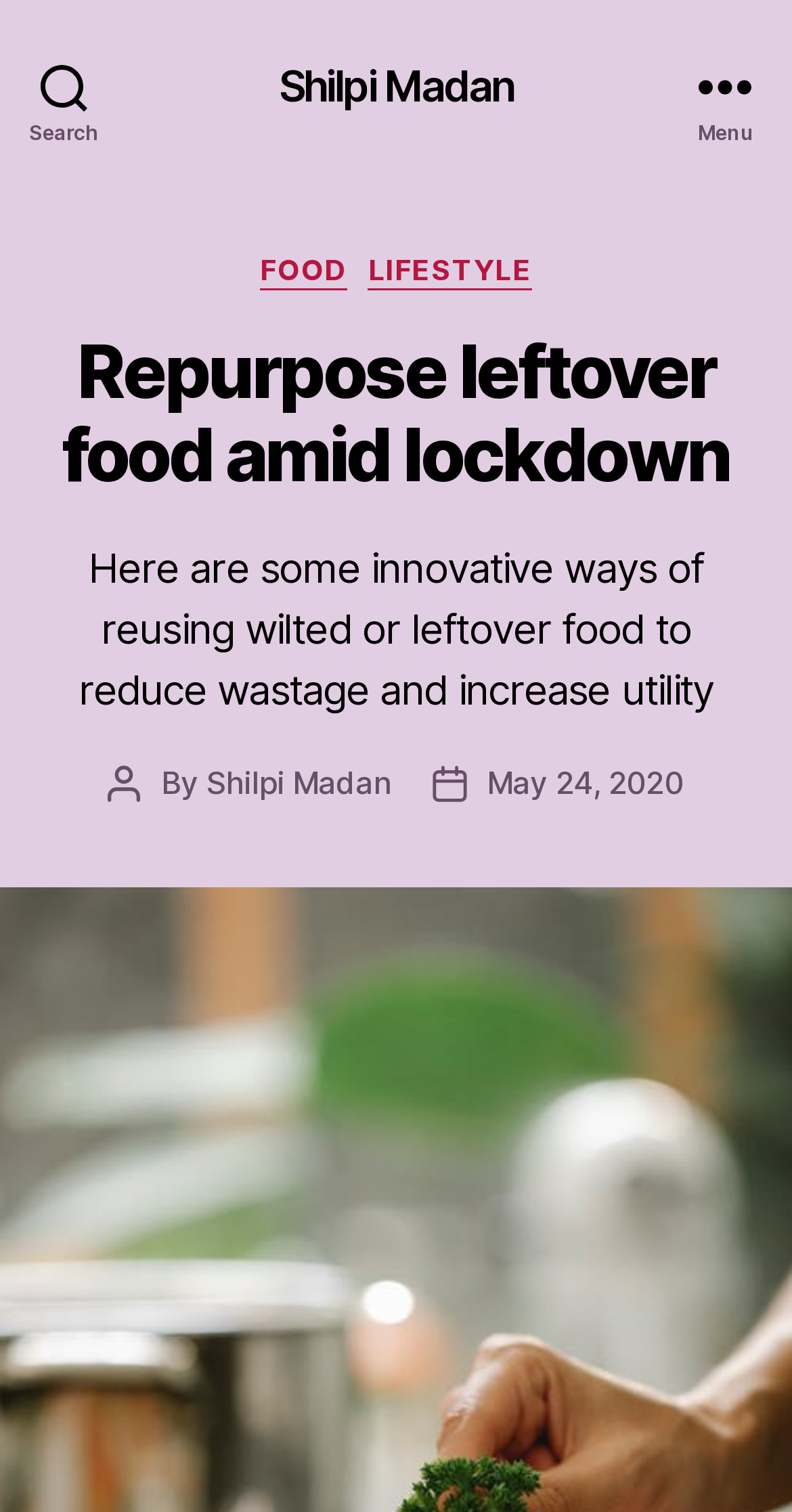Construct a comprehensive caption that outlines the webpage's structure and content.

The webpage is about repurposing leftover food, with a focus on reducing wastage and increasing utility. At the top left, there is a search button. Next to it, on the top center, is a link to the author's name, Shilpi Madan. On the top right, there is a menu button. 

Below the top section, there is a header section that spans the entire width of the page. Within this section, there are several elements. On the left, there is a static text "Categories" followed by two links, "FOOD" and "LIFESTYLE", placed side by side. 

On the center of the page, there is a large heading that reads "Repurpose leftover food amid lockdown". Below this heading, there is a paragraph of text that summarizes the content of the page, which is about innovative ways of reusing wilted or leftover food. 

Further down, there is a section that displays information about the post, including the author's name, "Shilpi Madan", and the post date, "May 24, 2020". The author's name is mentioned twice on the page, once at the top center and again in the post information section.